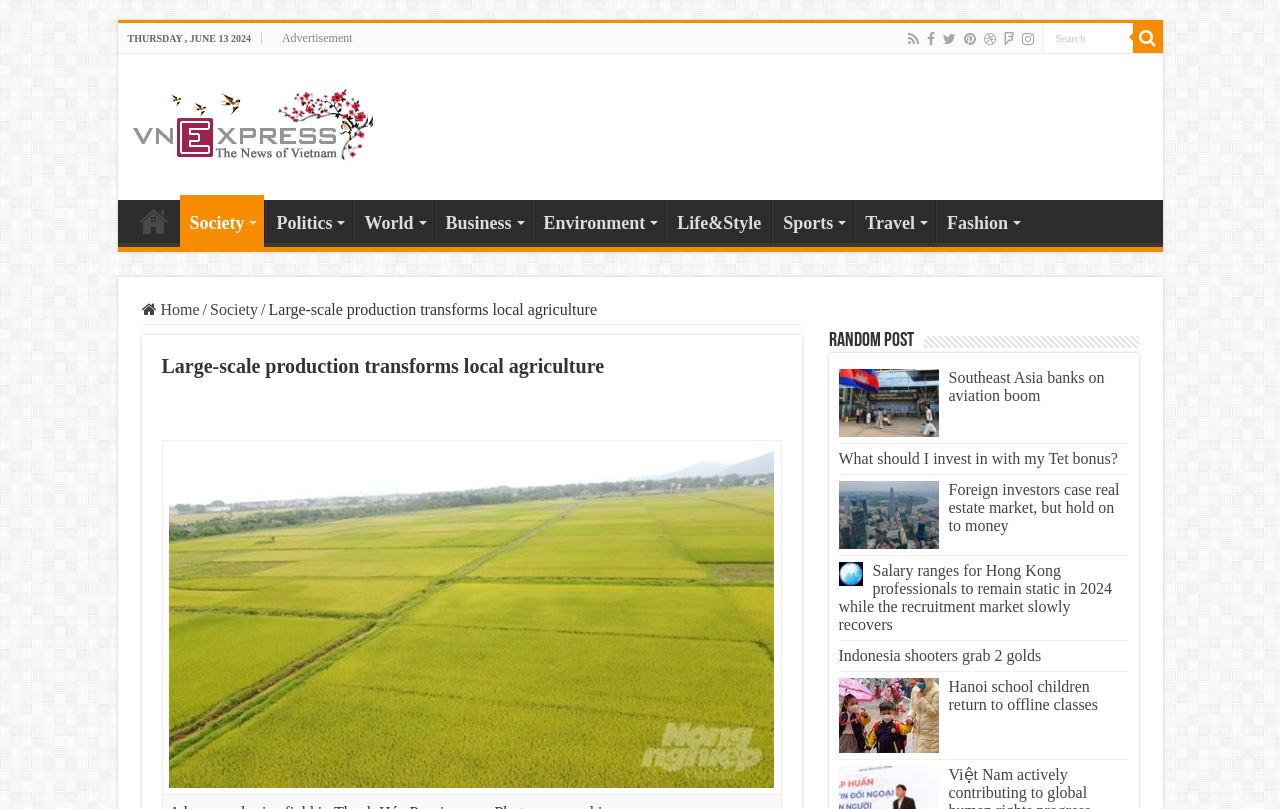Generate a thorough caption detailing the webpage content.

This webpage appears to be a news website, specifically the VnExpress News portal. At the top, there is a date display showing "THURSDAY, JUNE 13 2024". Below this, there is a navigation menu with links to various sections such as "Home", "Society", "Politics", "World", and others.

On the top-right corner, there is a search box with a magnifying glass icon and a button with a caret symbol. Next to the search box, there are several social media links represented by icons.

The main content of the webpage is divided into two sections. The left section has a large heading "Large-scale production transforms local agriculture" with a related image below it. The image is a photo of a rice field in Thanh Hóa Province.

The right section has a series of news articles with headings and links. Each article has a brief summary and some have accompanying images. The articles are arranged in a grid layout, with multiple rows and columns. The topics of the articles vary, covering news from Southeast Asia, business, and lifestyle.

Some of the article headings include "Southeast Asia banks on aviation boom", "What should I invest in with my Tet bonus?", "Foreign investors case real estate market, but hold on to money", and "Hanoi school children return to offline classes".